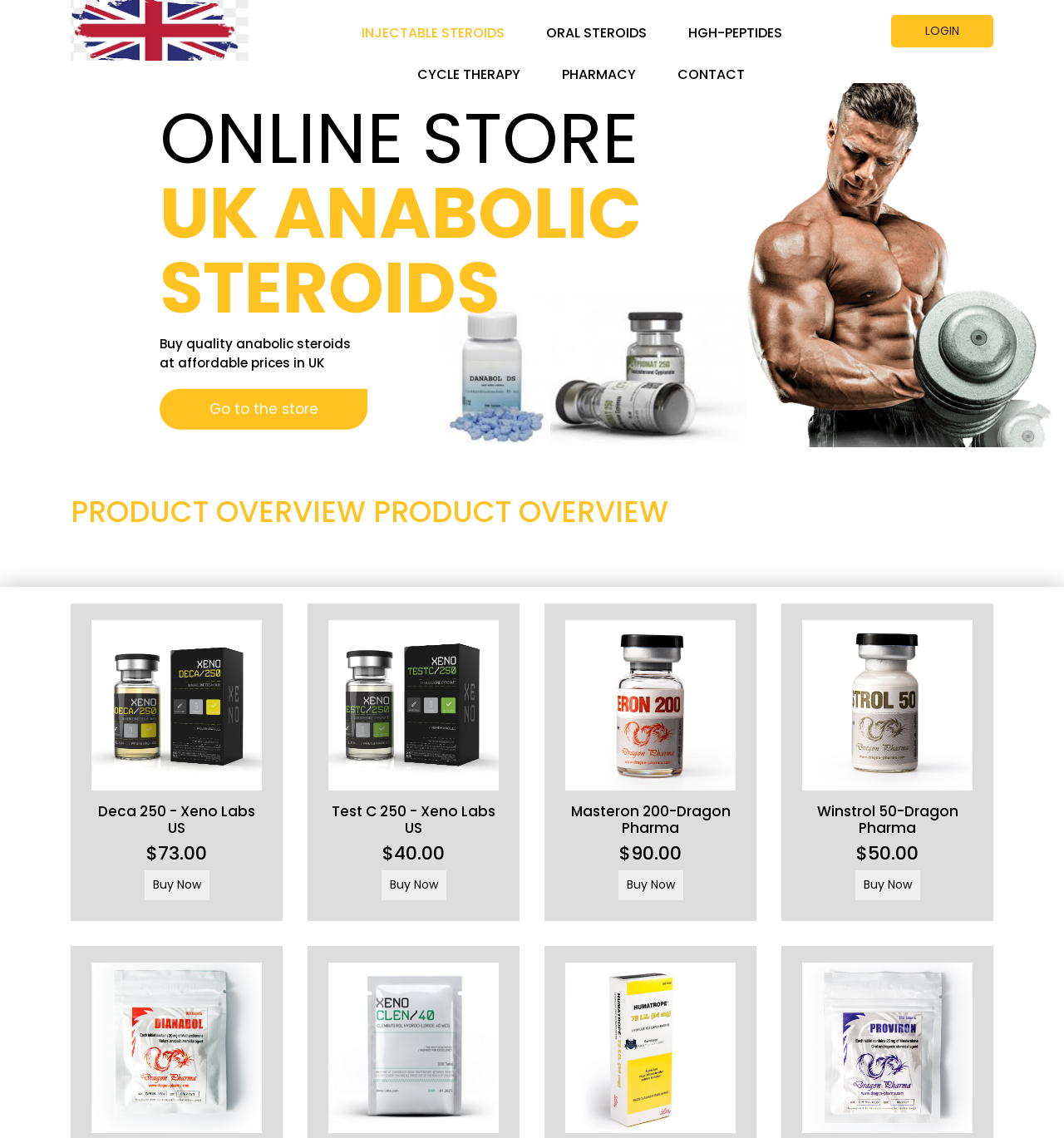Generate a comprehensive caption for the webpage you are viewing.

This webpage is an online store for anabolic steroids in the UK. At the top left corner, there is a logo image and a link to the logo. Below the logo, there are several links to different categories, including "INJECTABLE STEROIDS", "ORAL STEROIDS", "HGH-PEPTIDES", "CYCLE THERAPY", and "PHARMACY". On the top right corner, there is a link to "LOGIN".

Below the top navigation bar, there is a large image that spans the entire width of the page, which appears to be a promotional image for the online store. Above the image, there is a heading that reads "ONLINE STORE UK ANABOLIC STEROIDS". Below the heading, there are two lines of text that read "Buy quality anabolic steroids at affordable prices in UK". There is also a link to "Go to the store" below the text.

Below the promotional image, there is a section with a heading that reads "PRODUCT OVERVIEW". This section contains four product listings, each with an image, a heading that describes the product, a price, and a "Buy Now" button. The products listed are "Deca 250 - Xeno Labs US", "Test C 250 - Xeno Labs US", "Masteron 200-Dragon Pharma", and "Winstrol 50-Dragon Pharma".

At the bottom of the page, there are four more images, each with a link. These images appear to be promotional images for the online store, and they are arranged in a row that spans the entire width of the page.